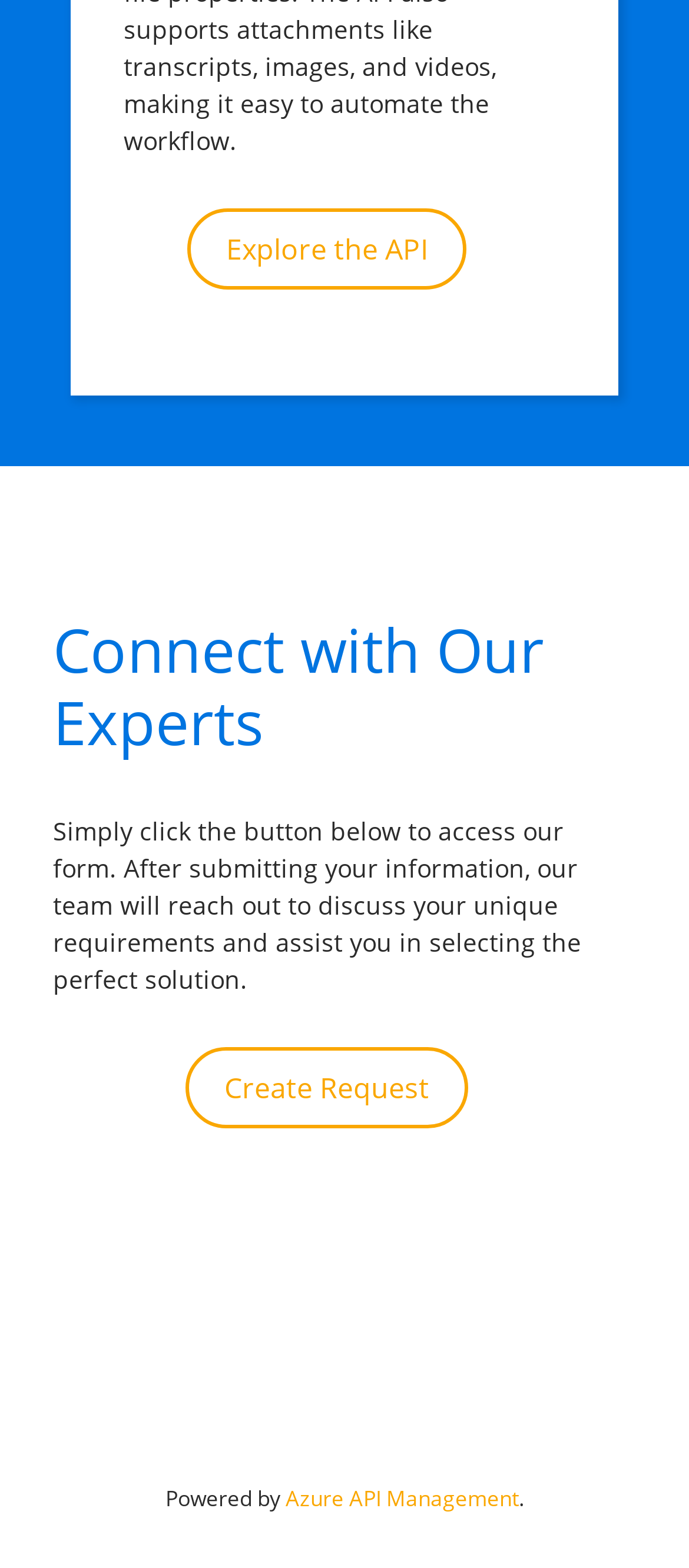Using a single word or phrase, answer the following question: 
What happens after submitting the form?

Team will reach out